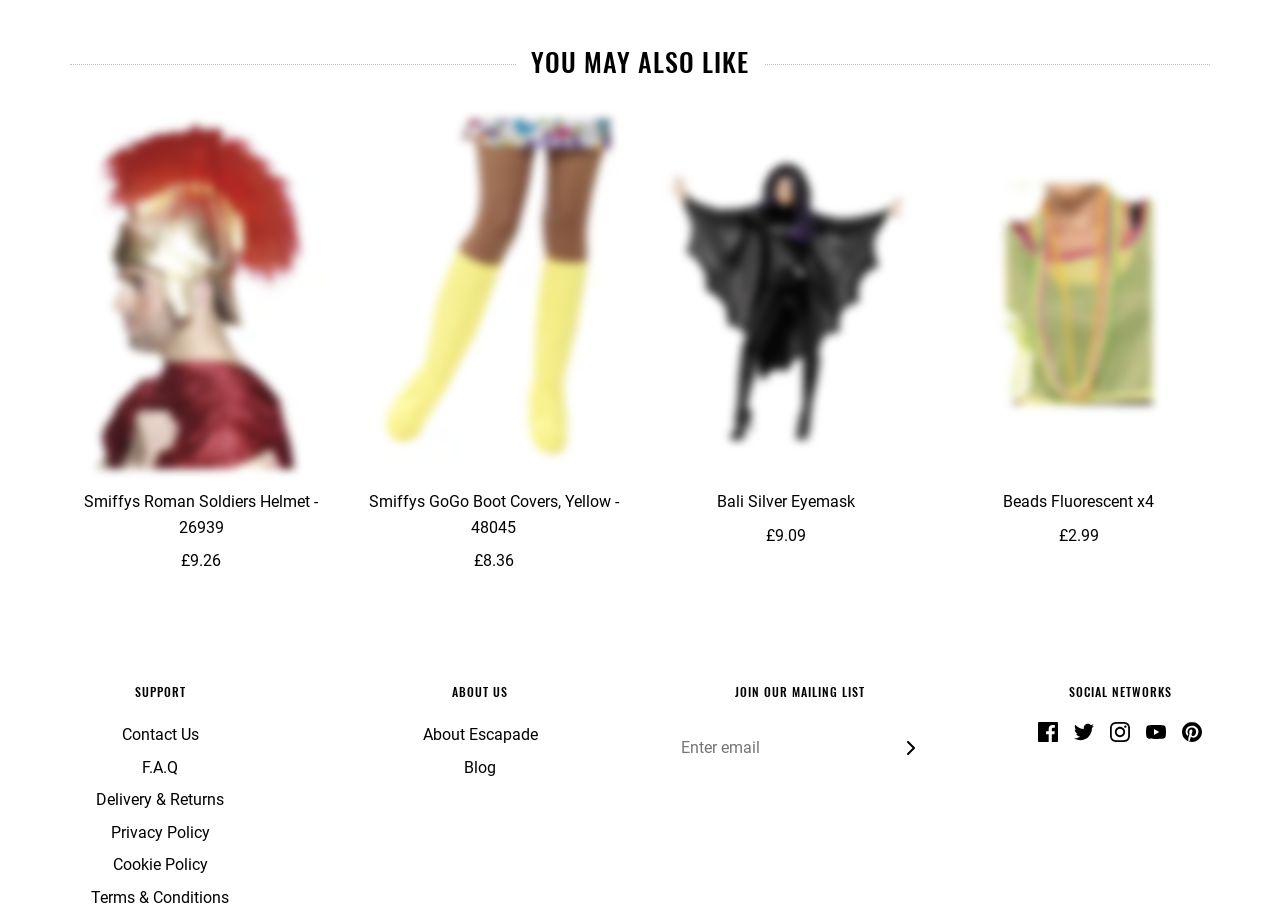Locate the bounding box coordinates of the element that should be clicked to fulfill the instruction: "Enter email in the textbox".

[0.524, 0.791, 0.698, 0.831]